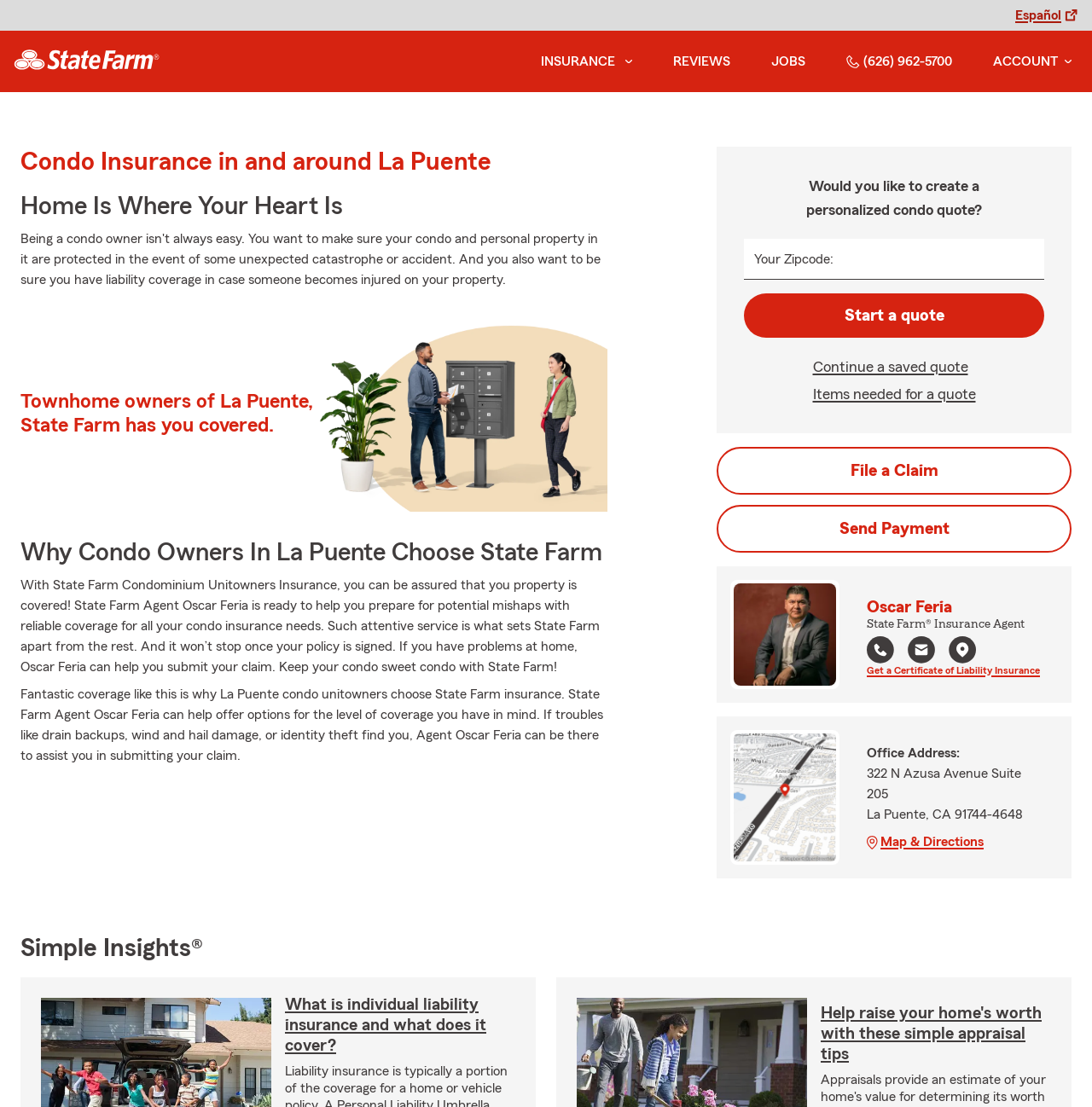What type of insurance is Oscar Feria offering?
Based on the screenshot, give a detailed explanation to answer the question.

Based on the webpage, Oscar Feria is a State Farm Agent offering condo insurance and other types of insurance. The heading 'Condo Insurance in and around La Puente' and the text 'With State Farm Condominium Unitowners Insurance, you can be assured that you property is covered!' suggest that condo insurance is one of the services he provides.